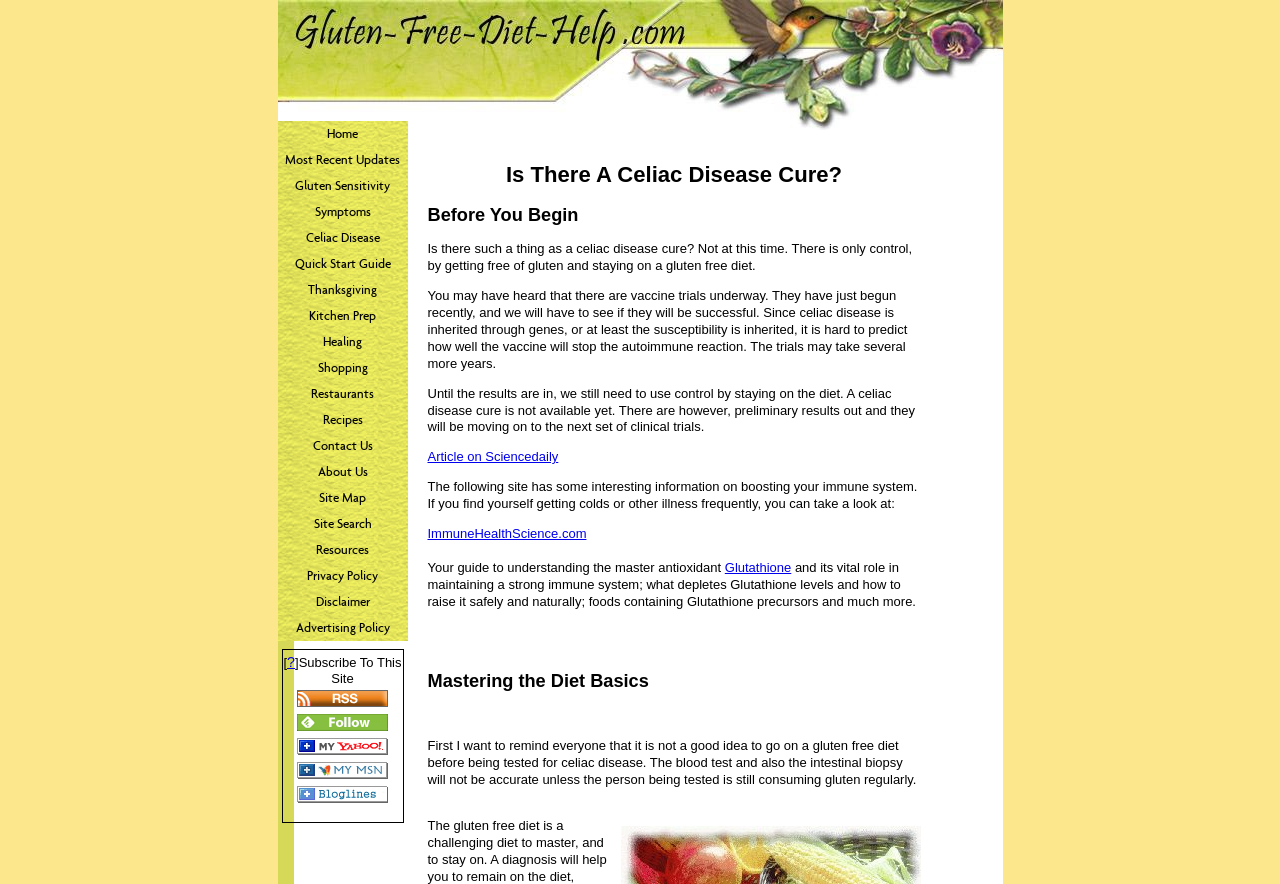Please answer the following question using a single word or phrase: 
What is the topic of the section 'Mastering the Diet Basics'?

Gluten-free diet basics